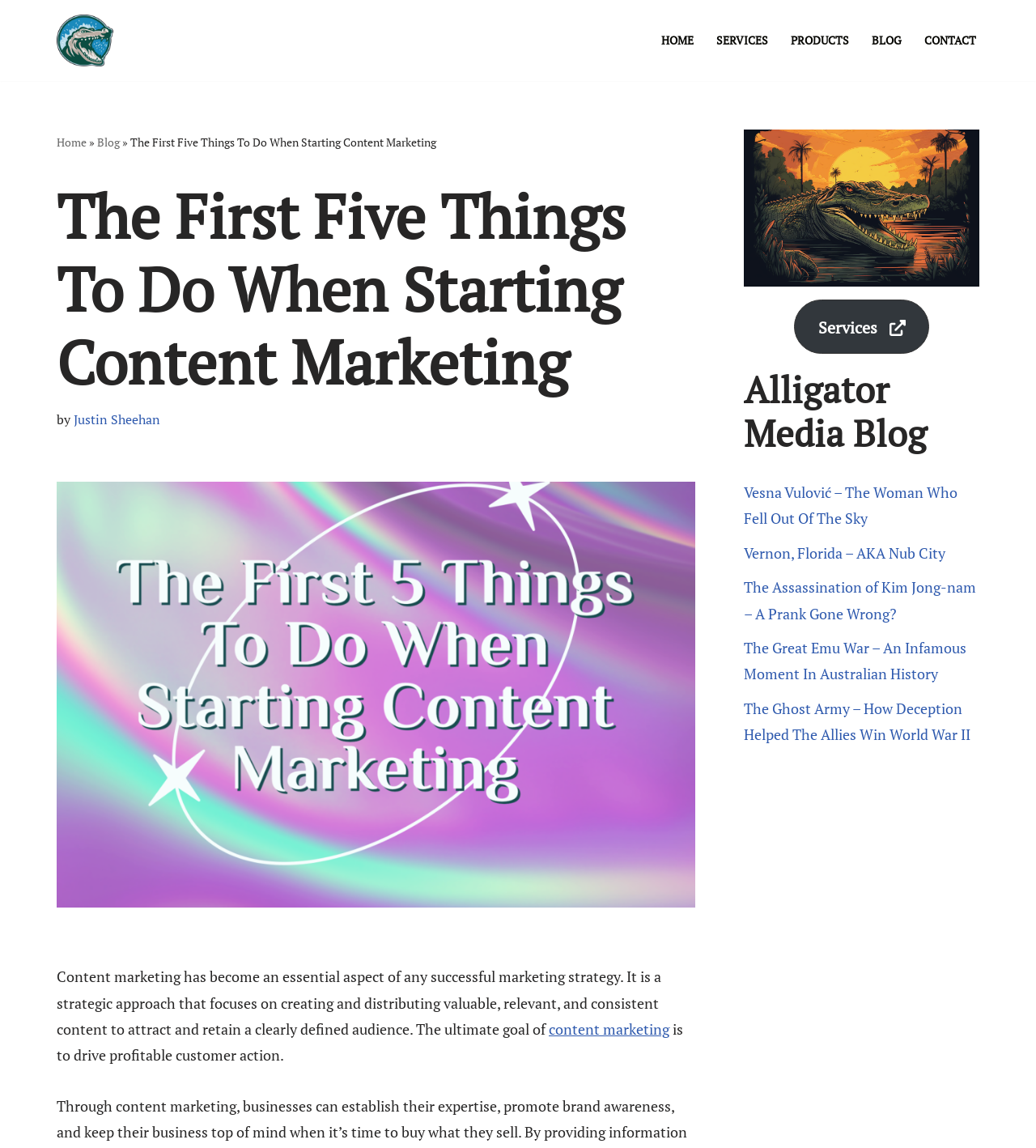Identify the bounding box coordinates necessary to click and complete the given instruction: "Click on the 'HOME' link".

[0.638, 0.026, 0.67, 0.044]